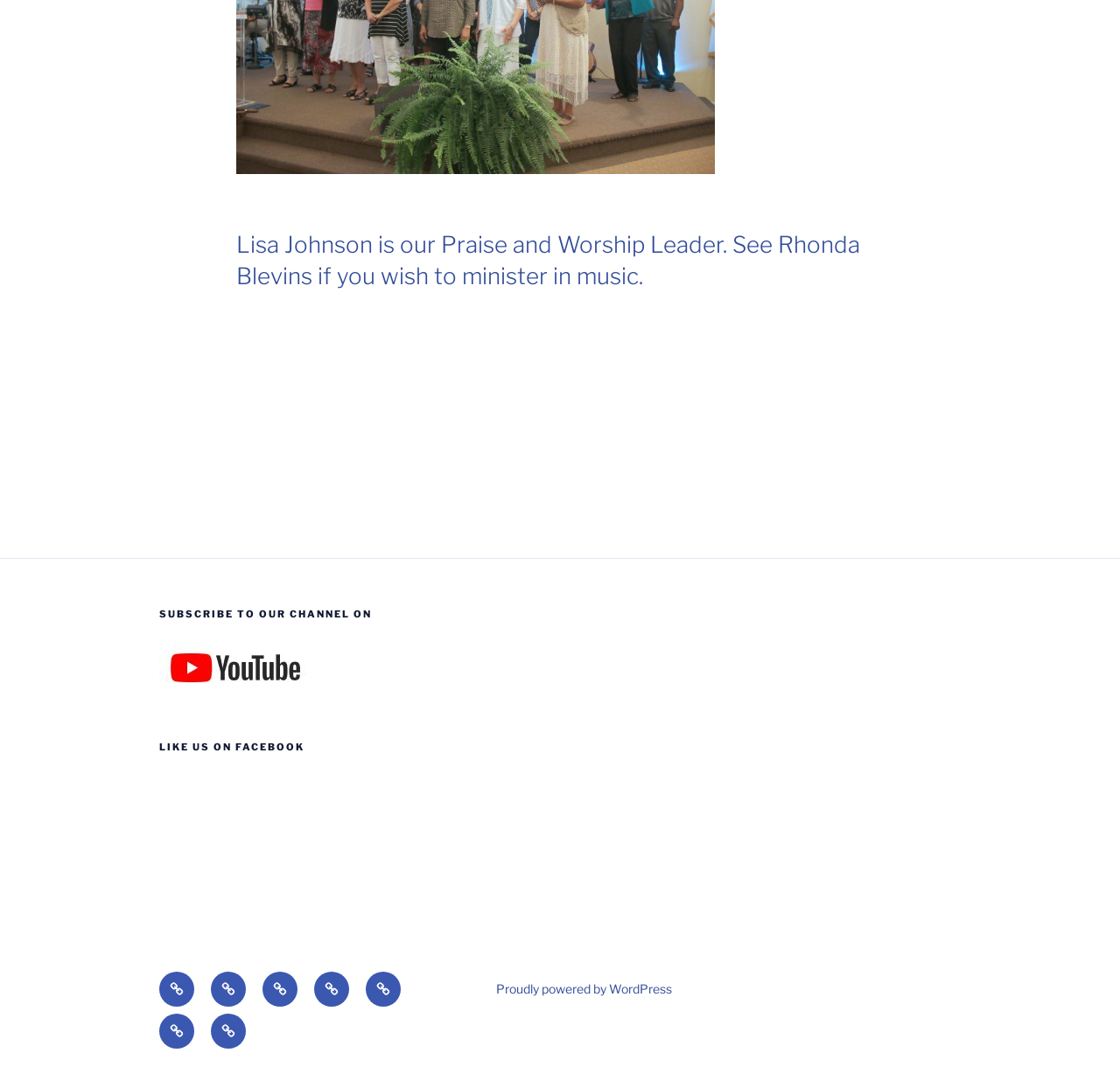For the element described, predict the bounding box coordinates as (top-left x, top-left y, bottom-right x, bottom-right y). All values should be between 0 and 1. Element description: Proudly powered by WordPress

[0.443, 0.914, 0.6, 0.928]